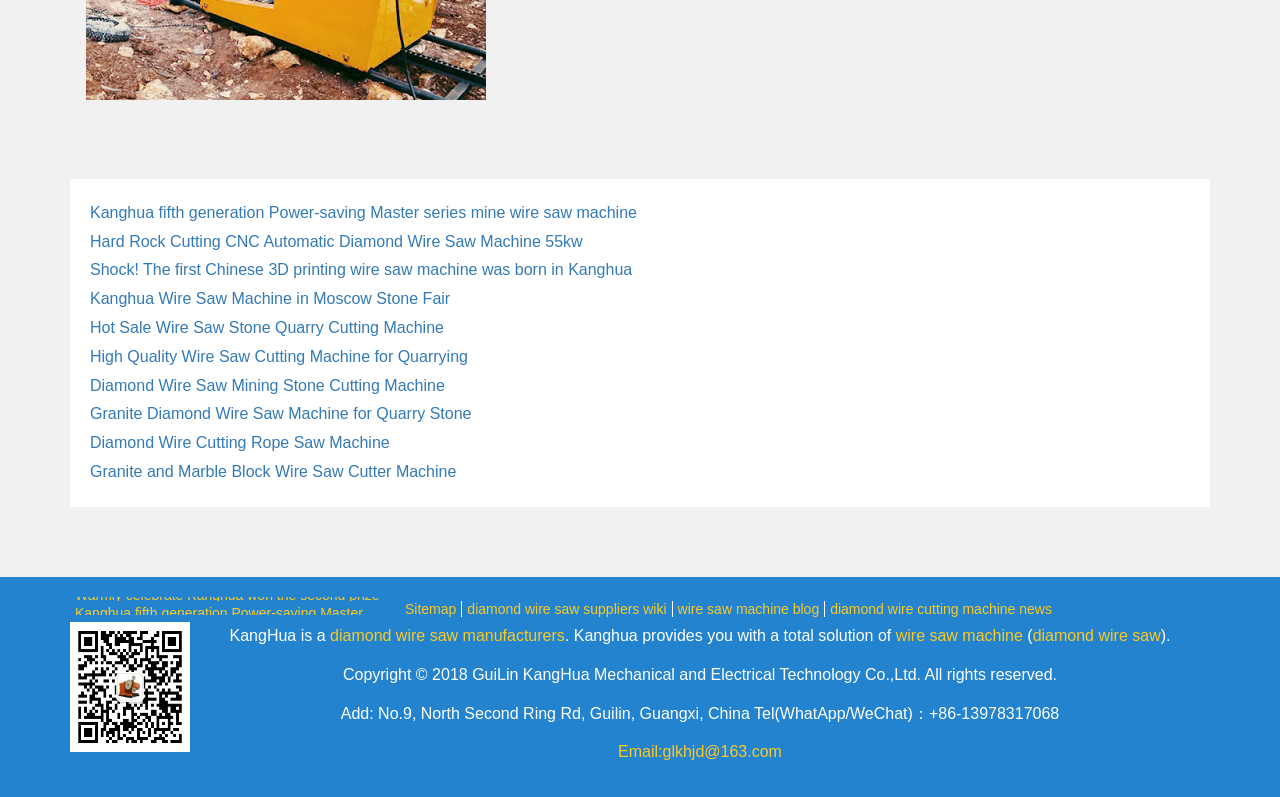What is the purpose of the website?
Respond to the question with a single word or phrase according to the image.

Provide wire saw machine solutions